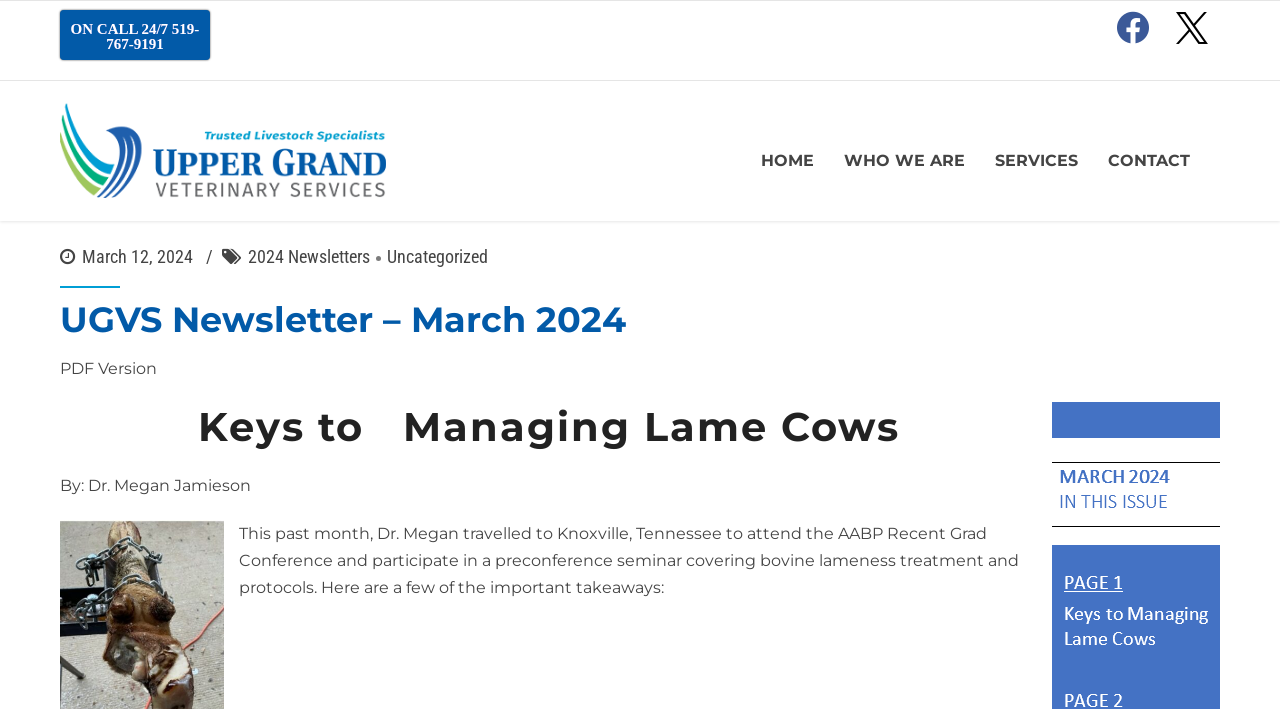Bounding box coordinates should be in the format (top-left x, top-left y, bottom-right x, bottom-right y) and all values should be floating point numbers between 0 and 1. Determine the bounding box coordinate for the UI element described as: Who We Are

[0.659, 0.188, 0.754, 0.265]